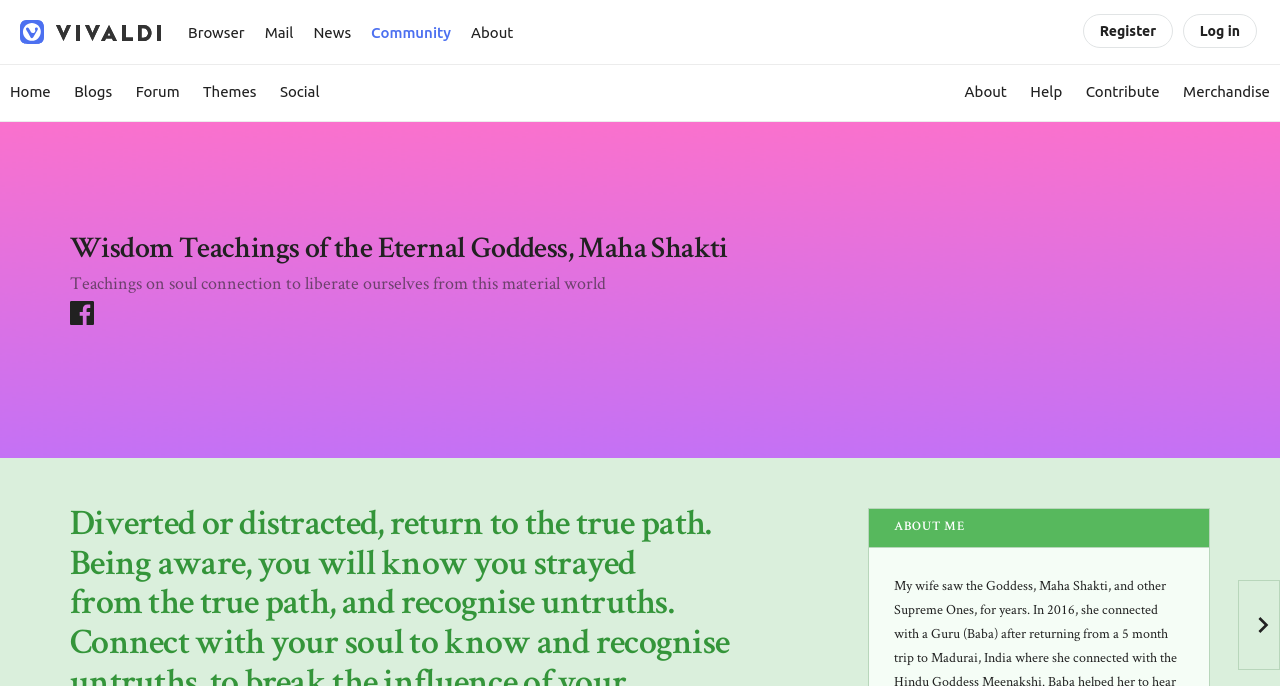Identify the bounding box of the UI element that matches this description: "Log in".

[0.924, 0.02, 0.982, 0.07]